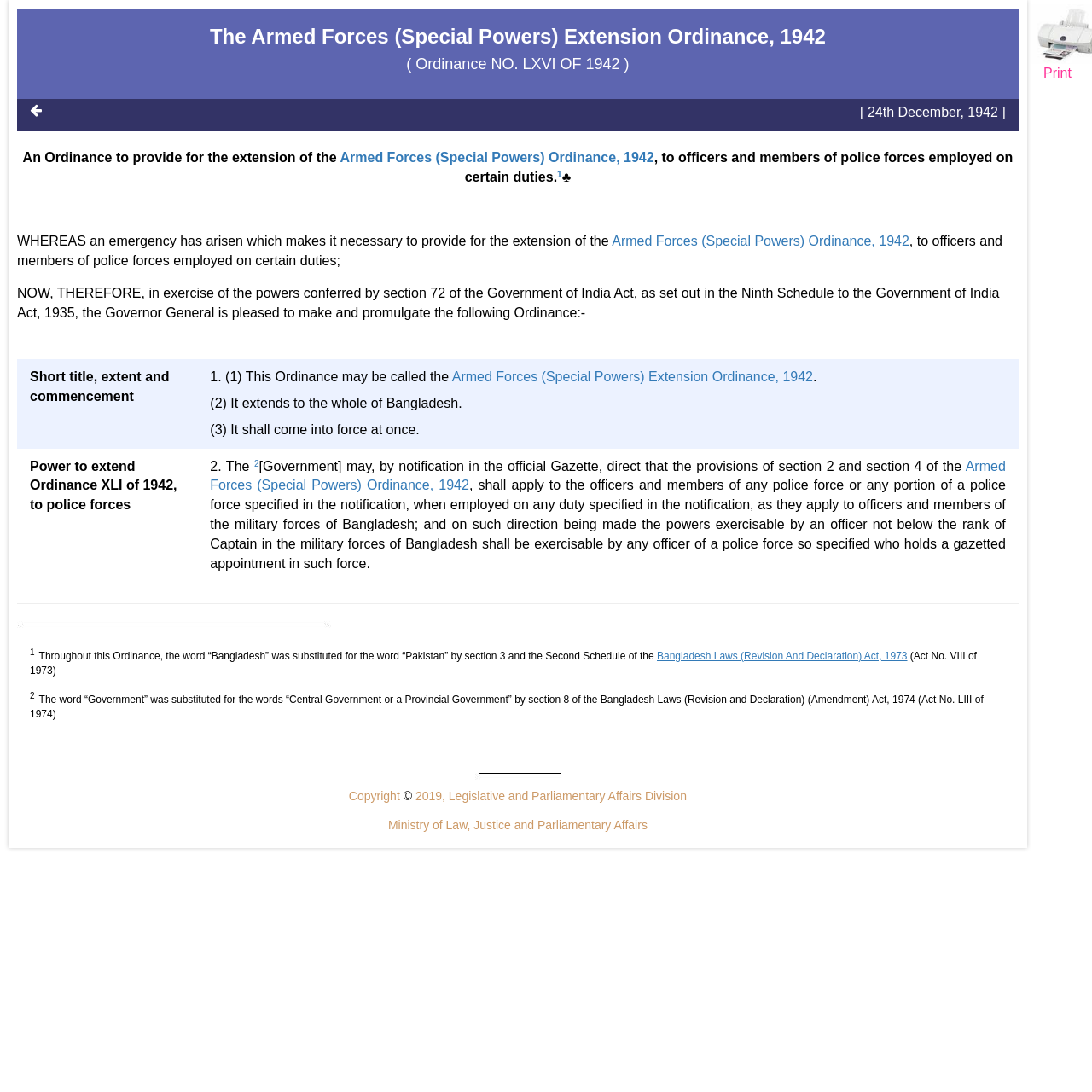Locate the bounding box coordinates of the UI element described by: "Print". Provide the coordinates as four float numbers between 0 and 1, formatted as [left, top, right, bottom].

[0.944, 0.004, 1.0, 0.066]